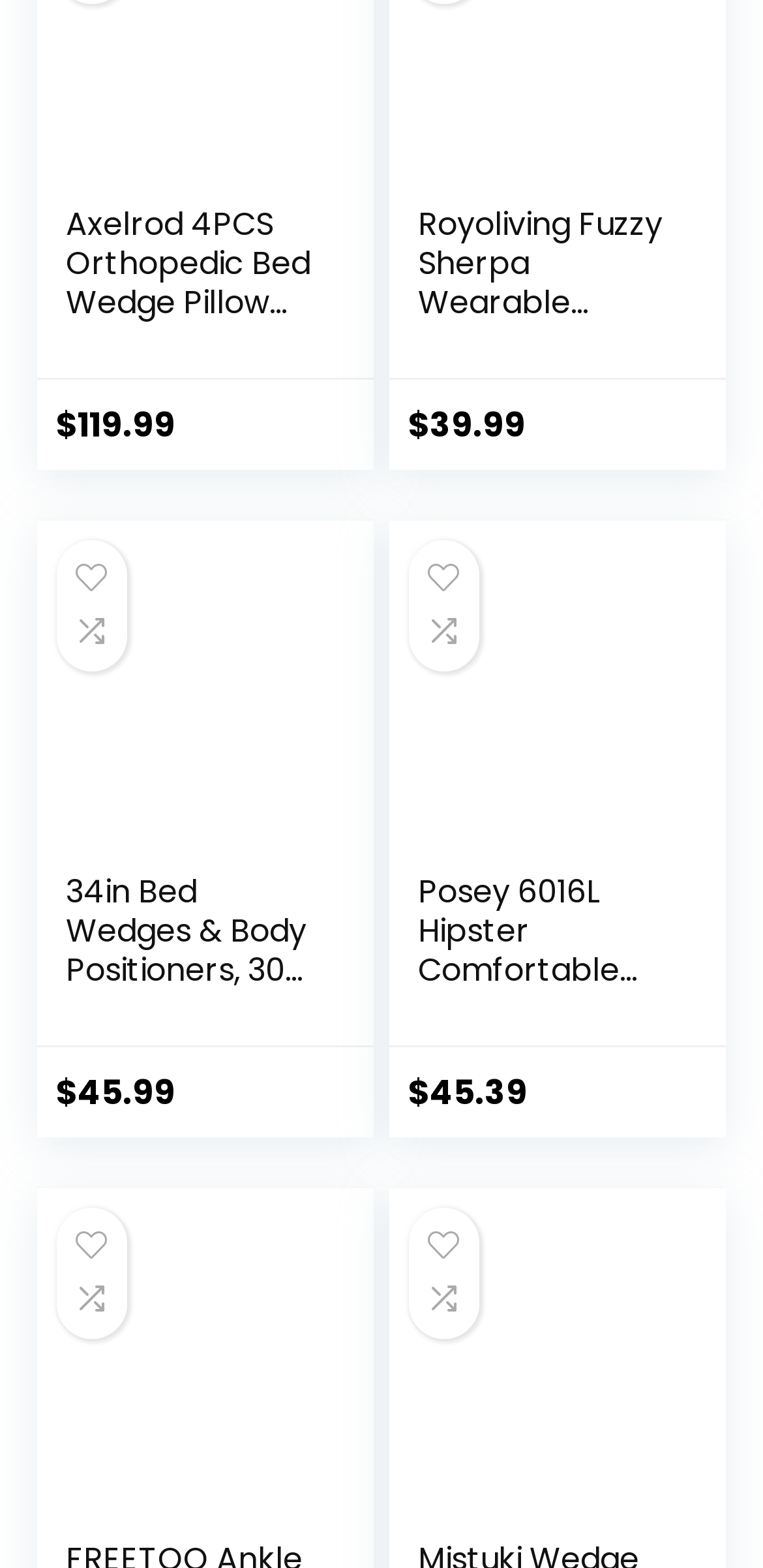Refer to the screenshot and answer the following question in detail:
What is the product with the longest name on this page?

I compared the lengths of all the product names on the page by looking at the heading elements, and the product with the longest name is the Axelrod 4PCS Orthopedic Bed Wedge Pillow Set, Post Surgery Foam for Back, Neck and Leg Pain Relief Comfortable & Adjustable Ortho Pillows- Anti Snoring, Heartburn, Acid Reflux & GERD Sleeping Brown.